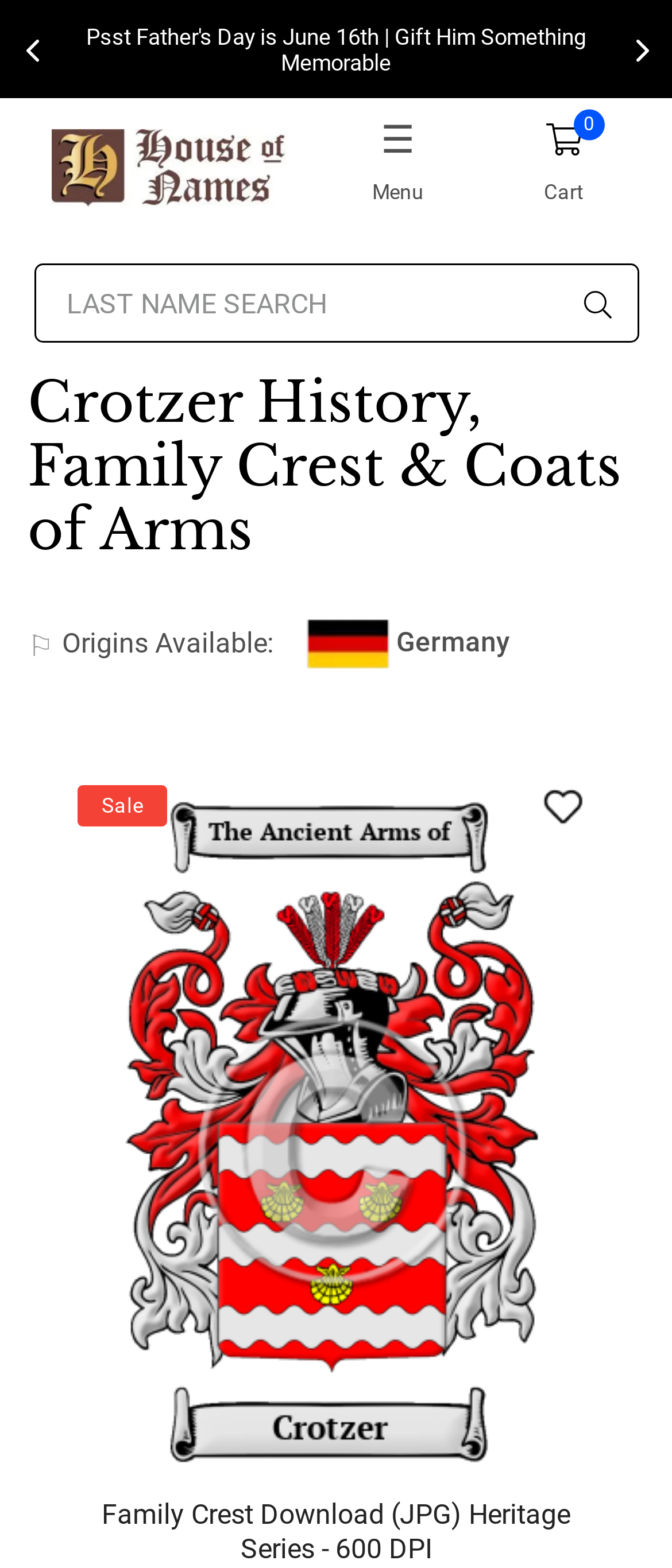Please determine the bounding box coordinates of the element to click on in order to accomplish the following task: "Click on the menu". Ensure the coordinates are four float numbers ranging from 0 to 1, i.e., [left, top, right, bottom].

[0.469, 0.063, 0.715, 0.152]